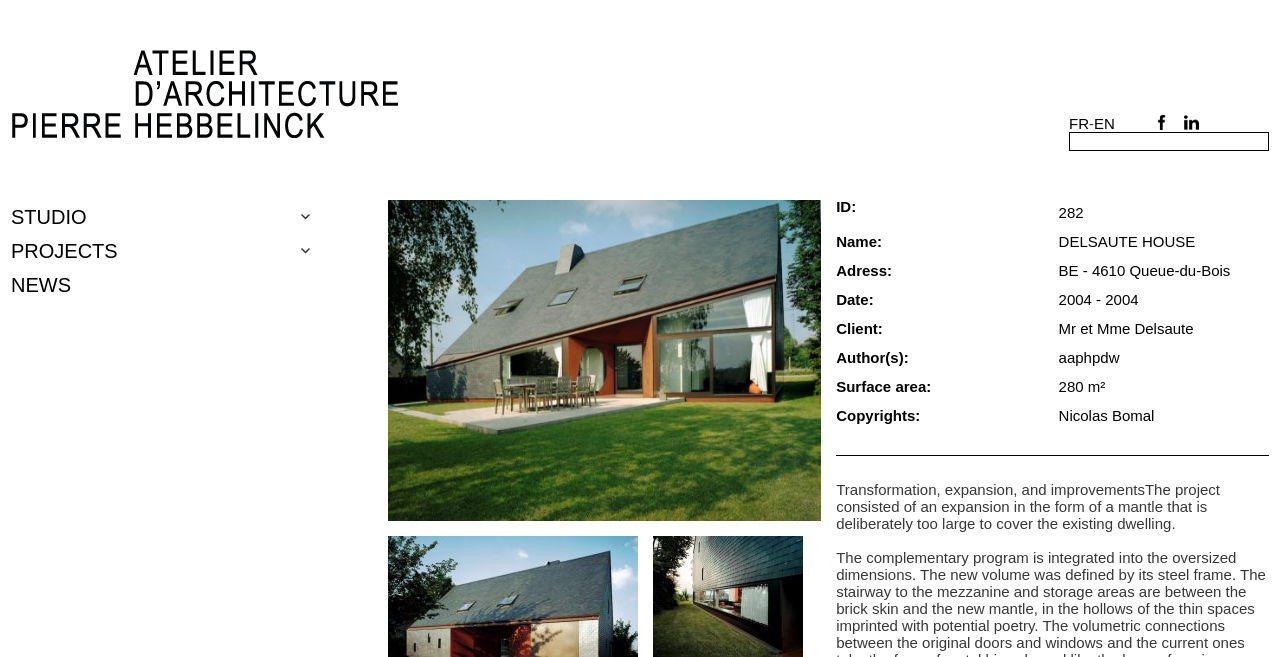What is the language of the webpage?
Please elaborate on the answer to the question with detailed information.

The language of the webpage is determined by the link 'EN' which is located at the top right corner of the webpage, indicating that the current language is English.